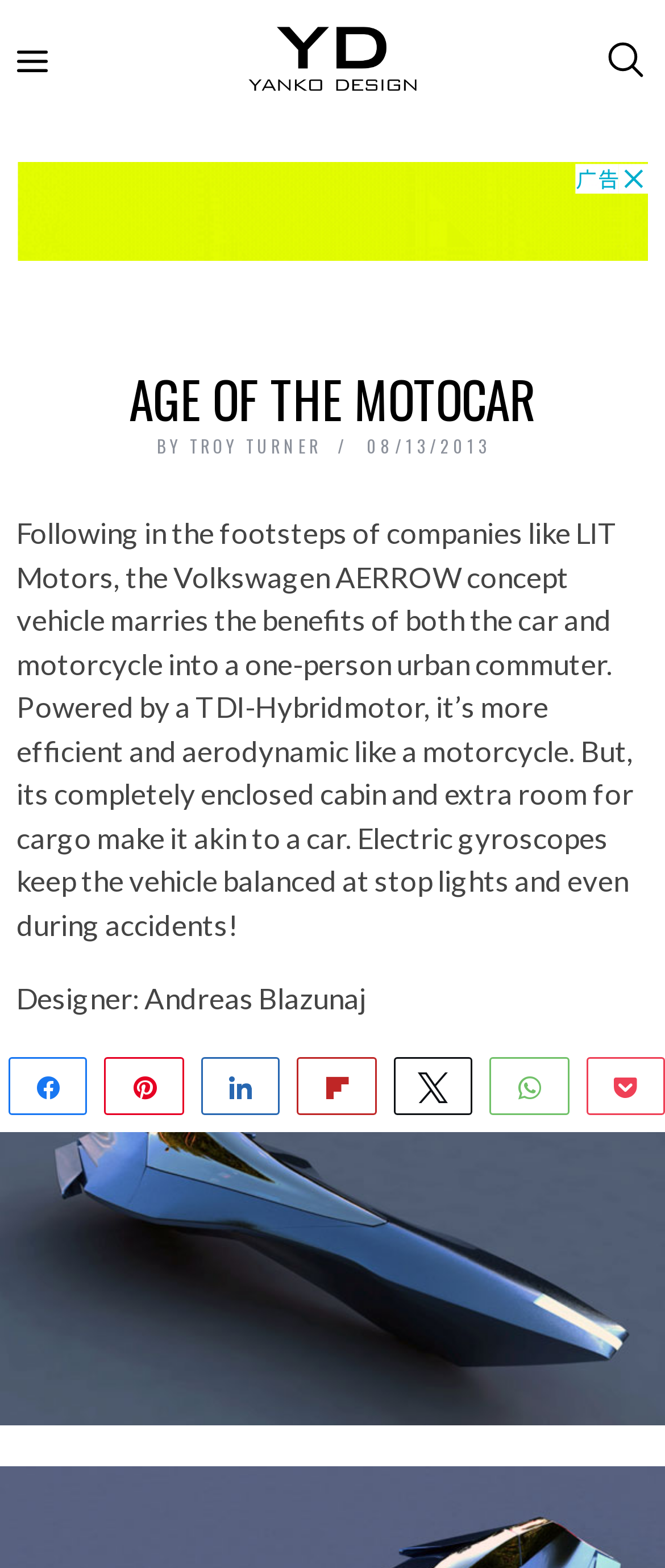Please identify the bounding box coordinates of the element's region that I should click in order to complete the following instruction: "Switch to English language". The bounding box coordinates consist of four float numbers between 0 and 1, i.e., [left, top, right, bottom].

None